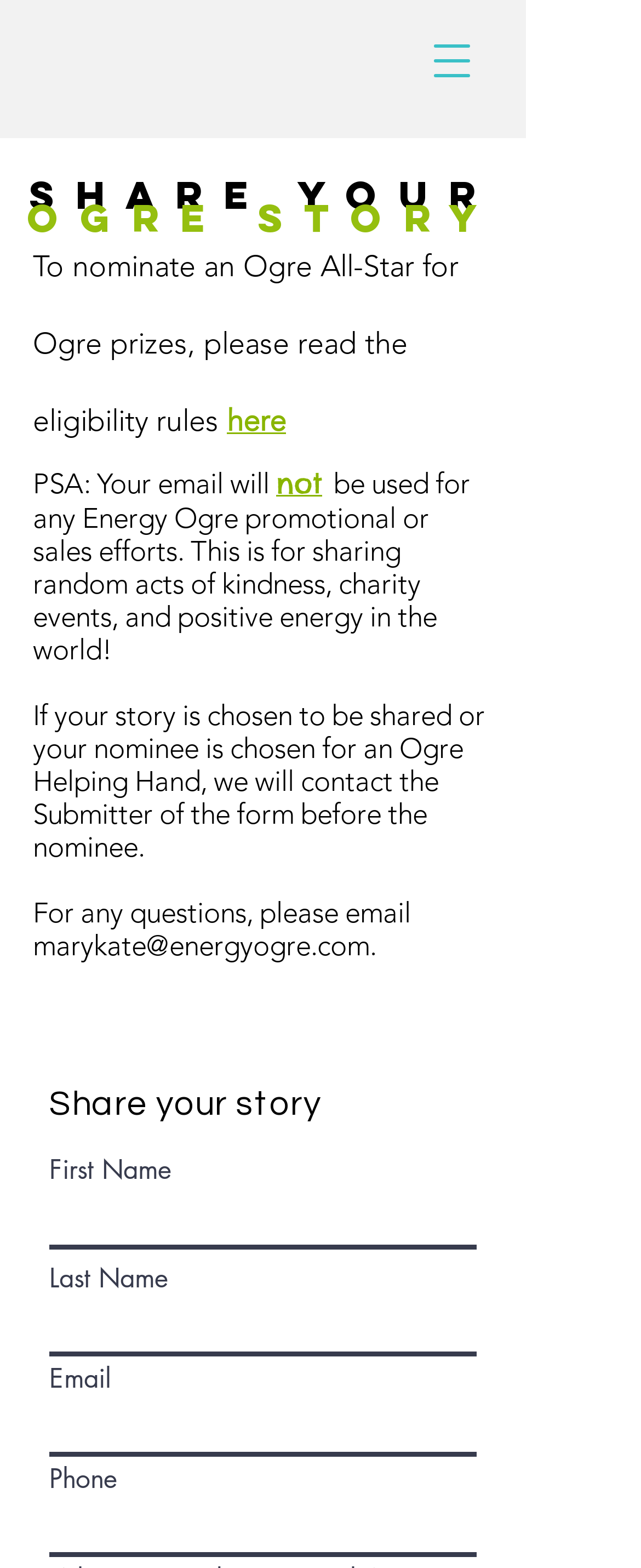Given the element description: "aria-label="Open navigation menu"", predict the bounding box coordinates of this UI element. The coordinates must be four float numbers between 0 and 1, given as [left, top, right, bottom].

[0.641, 0.013, 0.769, 0.065]